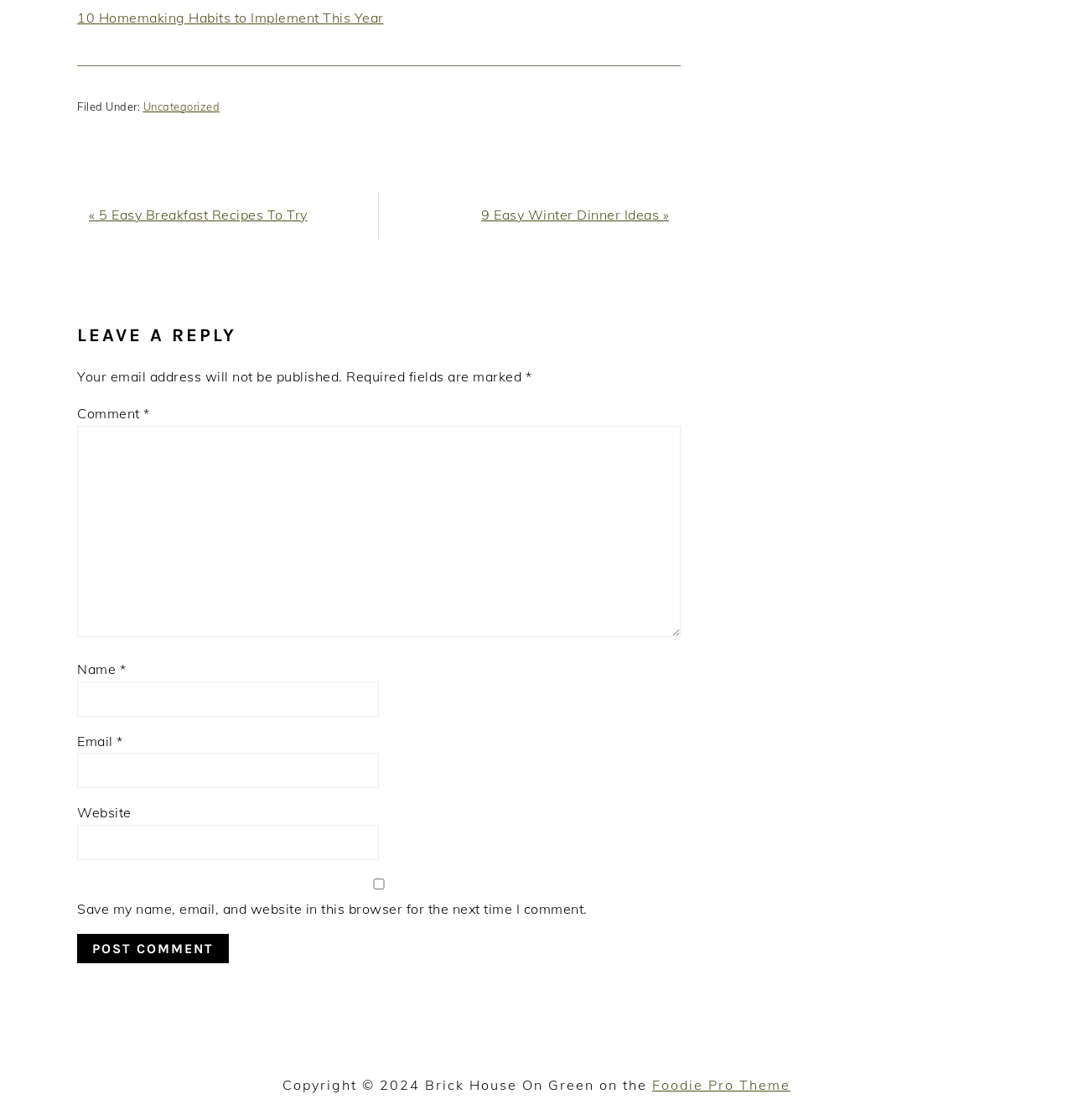Please reply with a single word or brief phrase to the question: 
What is the title of the previous post?

5 Easy Breakfast Recipes To Try